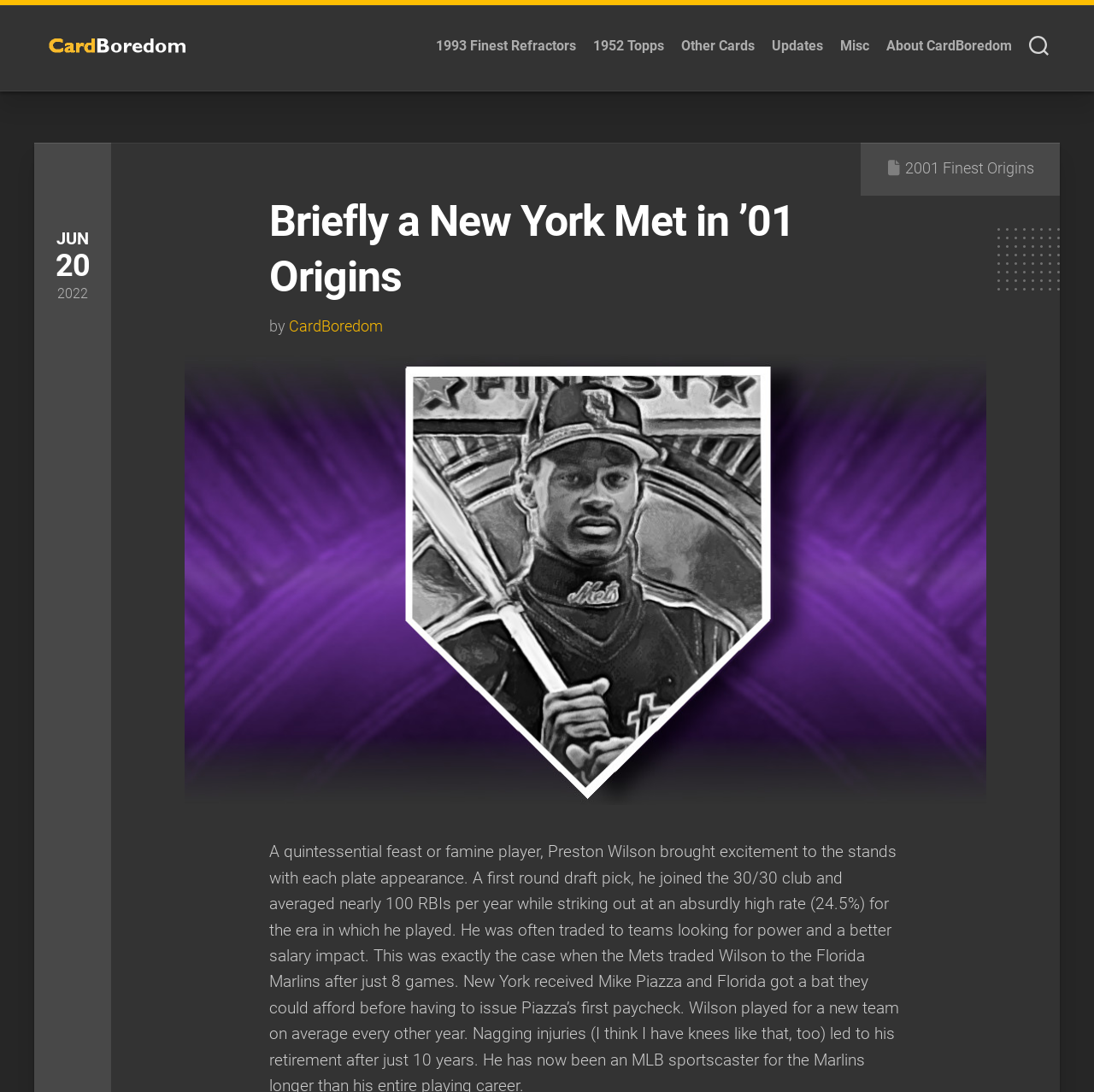What is the title of the article?
Give a detailed and exhaustive answer to the question.

The title of the article can be found in the main content area of the webpage, where it says 'Briefly a New York Met in ’01 Origins'.